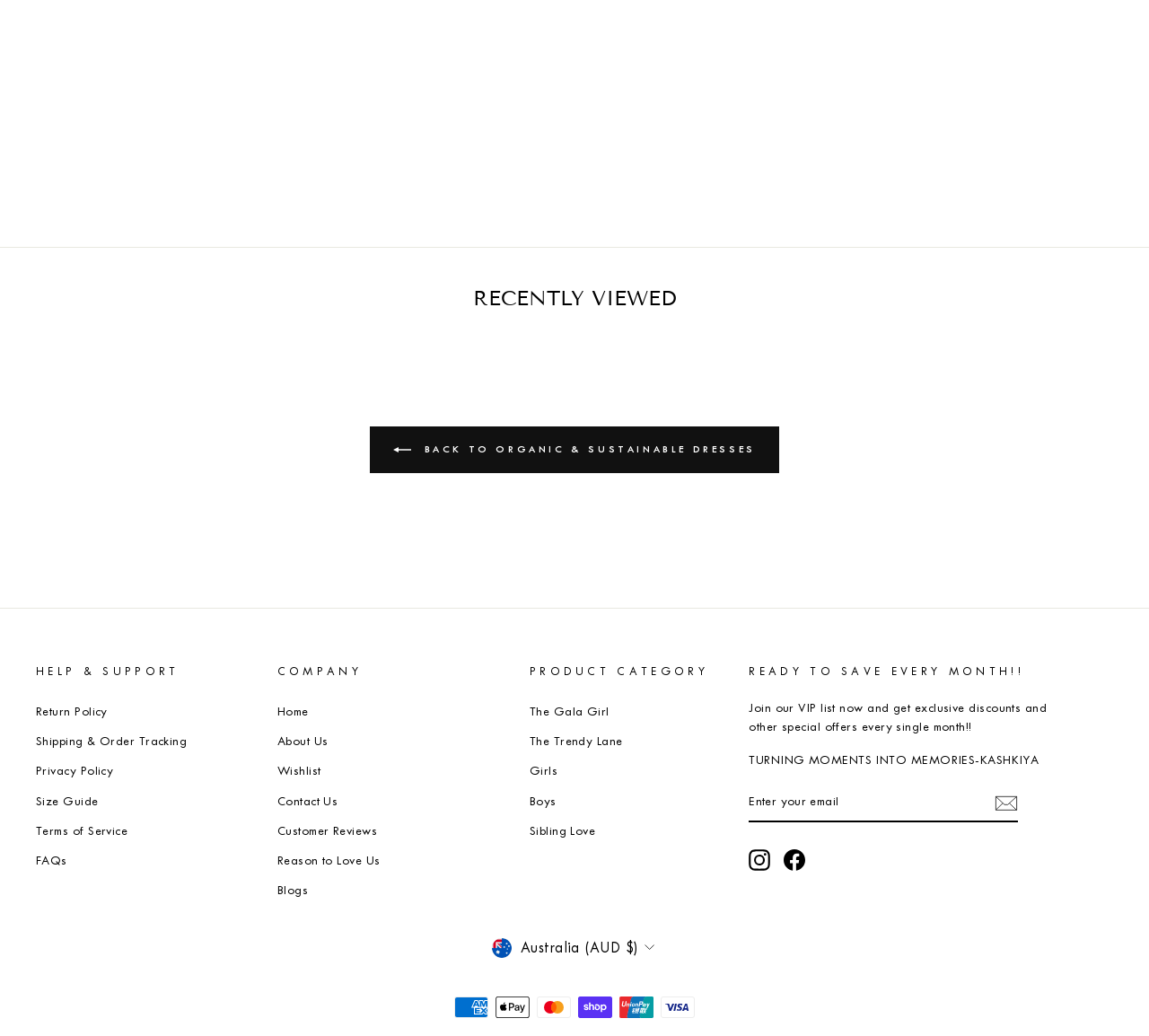What is the category of dresses mentioned in the header?
Look at the image and construct a detailed response to the question.

The header element with ID 197 contains a heading element with text 'RECENTLY VIEWED' and a link element with text 'BACK TO ORGANIC & SUSTAINABLE DRESSES', indicating that the category of dresses mentioned in the header is Organic & Sustainable.